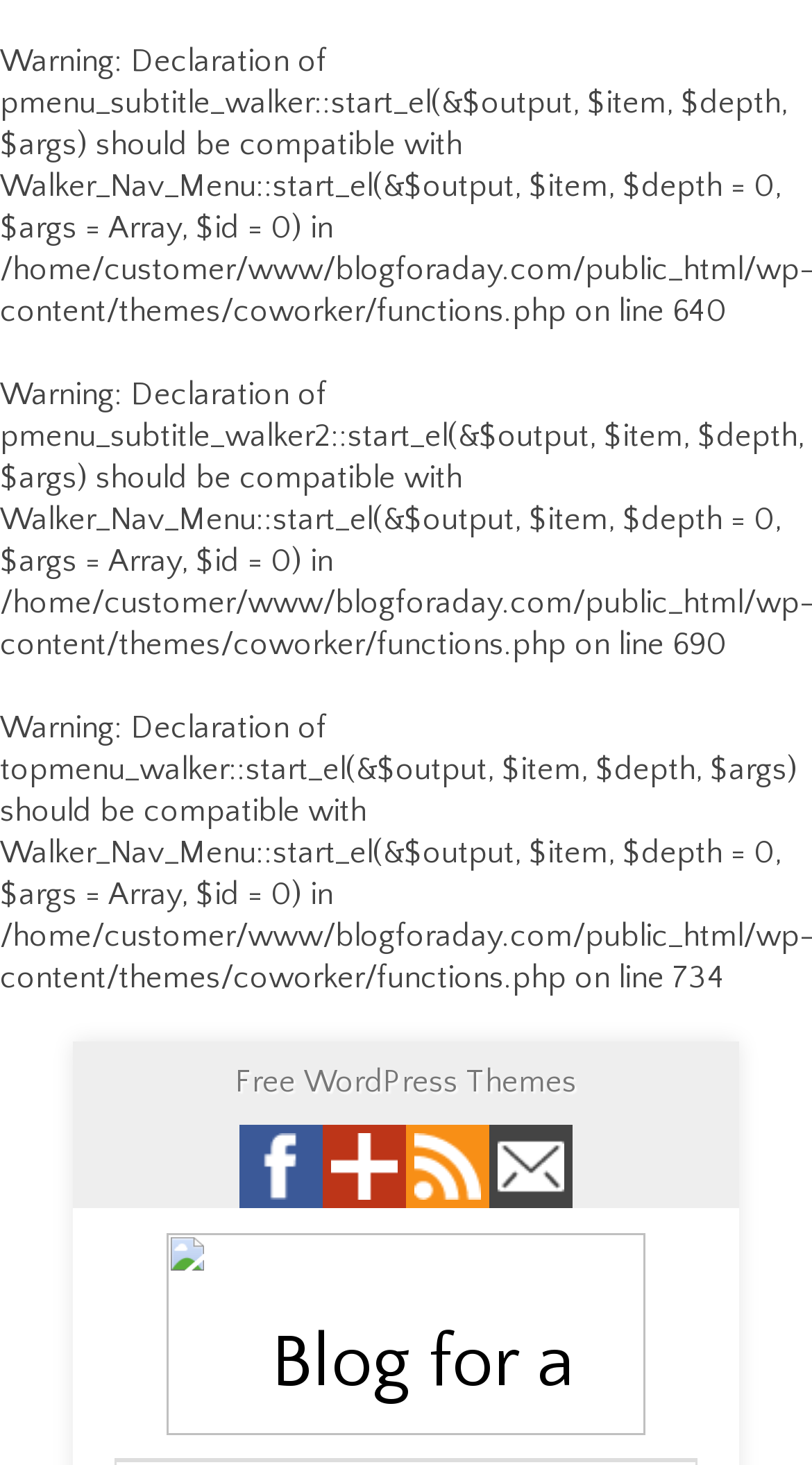Can you give a comprehensive explanation to the question given the content of the image?
What is the text of the link at the bottom of the page?

I looked at the link element at the bottom of the page and found its text content, which is 'Blog for a Day'.